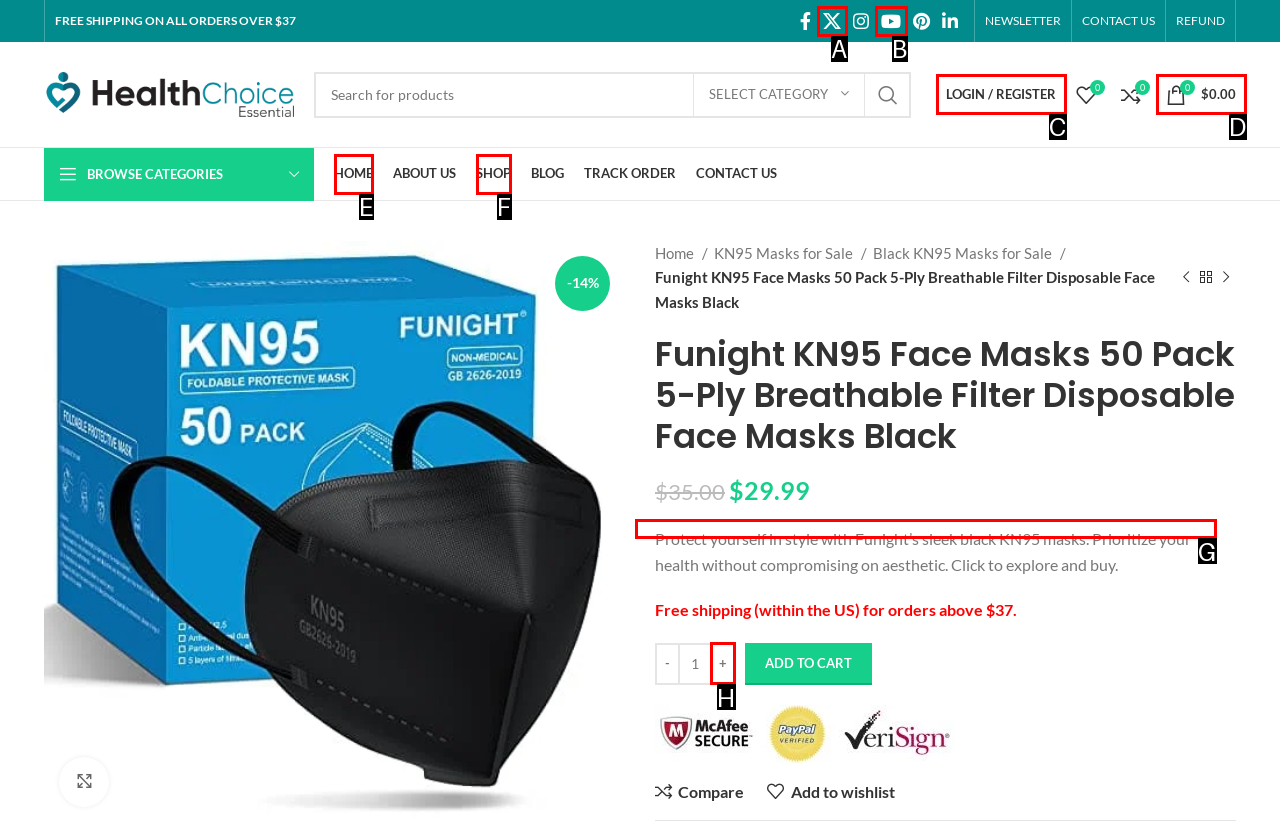Refer to the description: title="funight kn95 2" and choose the option that best fits. Provide the letter of that option directly from the options.

G